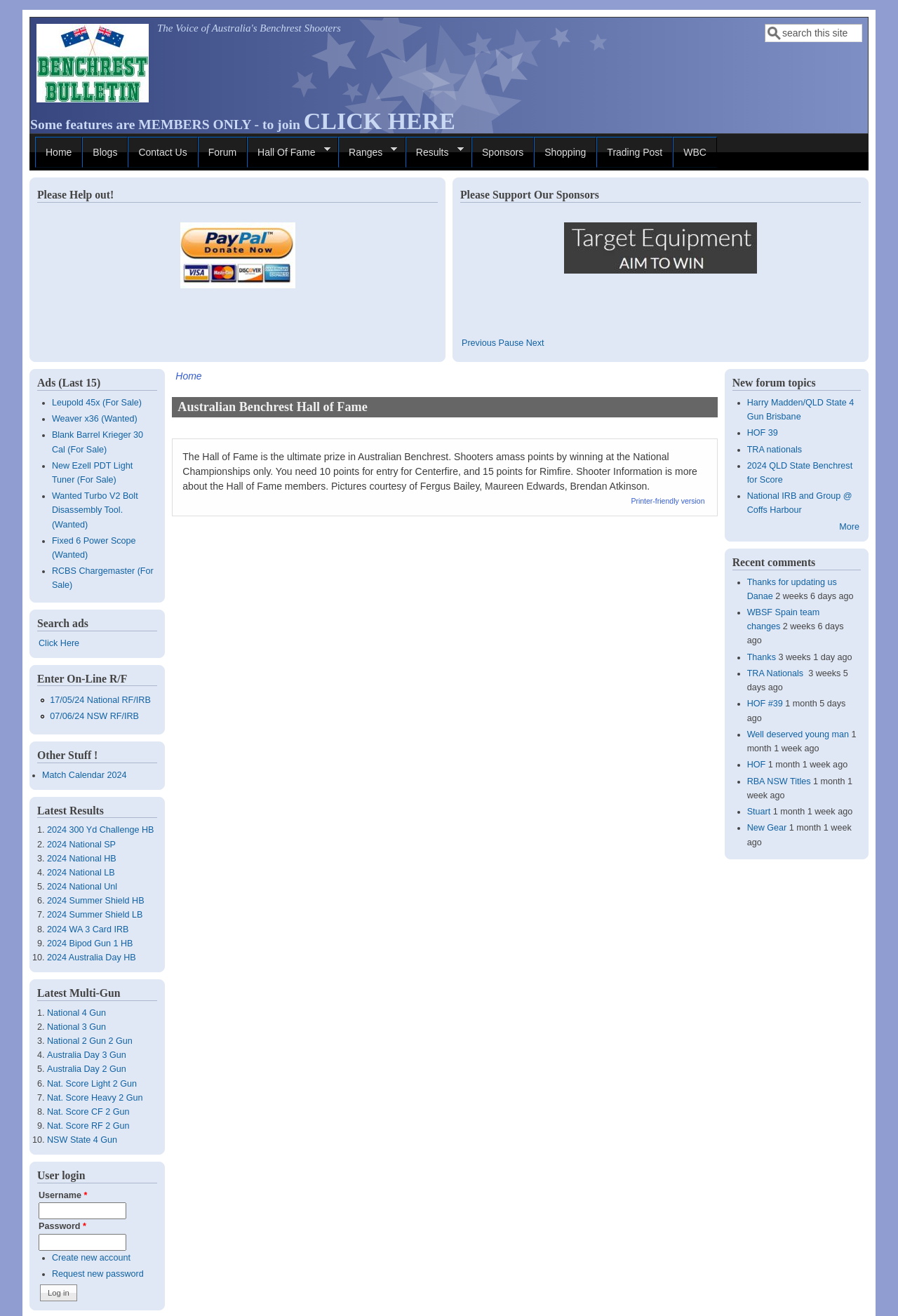Please determine the bounding box coordinates of the element to click on in order to accomplish the following task: "Check Latest Results". Ensure the coordinates are four float numbers ranging from 0 to 1, i.e., [left, top, right, bottom].

[0.033, 0.605, 0.184, 0.739]